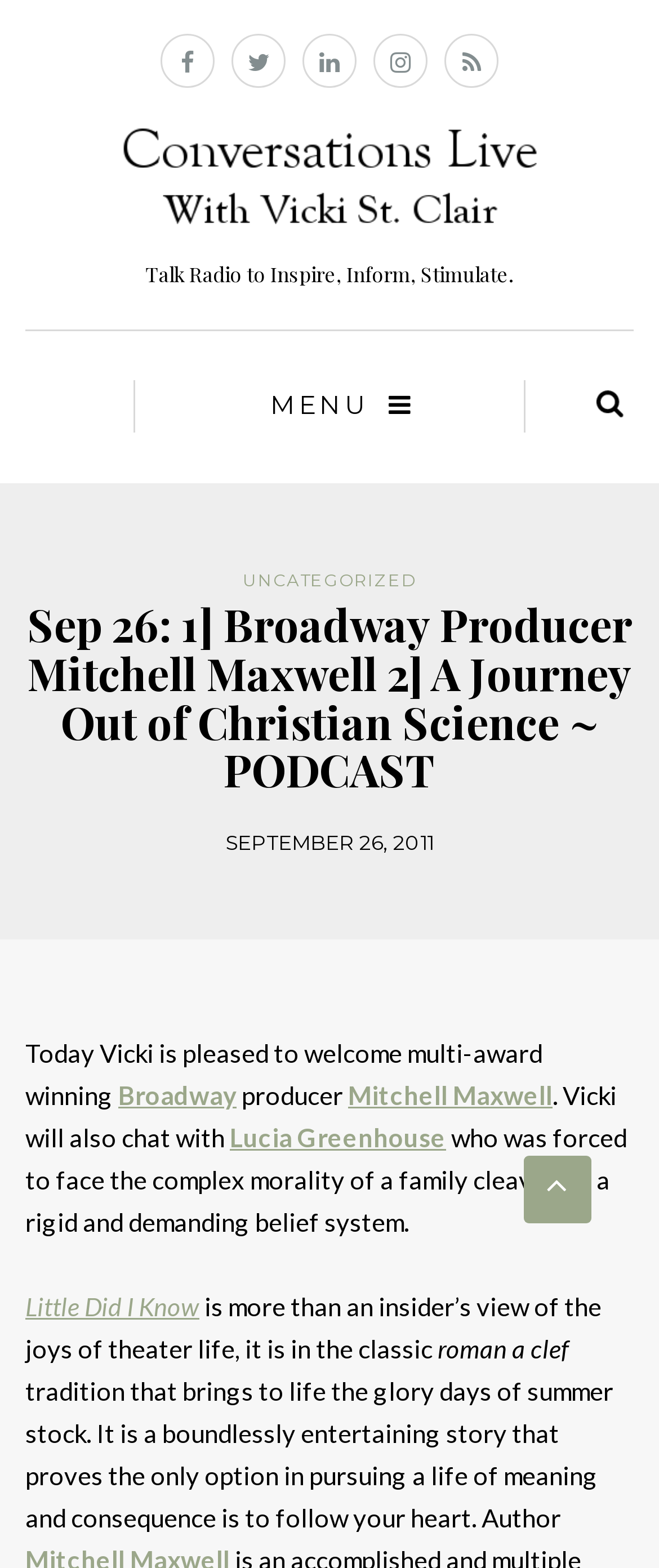For the element described, predict the bounding box coordinates as (top-left x, top-left y, bottom-right x, bottom-right y). All values should be between 0 and 1. Element description: Log in

None